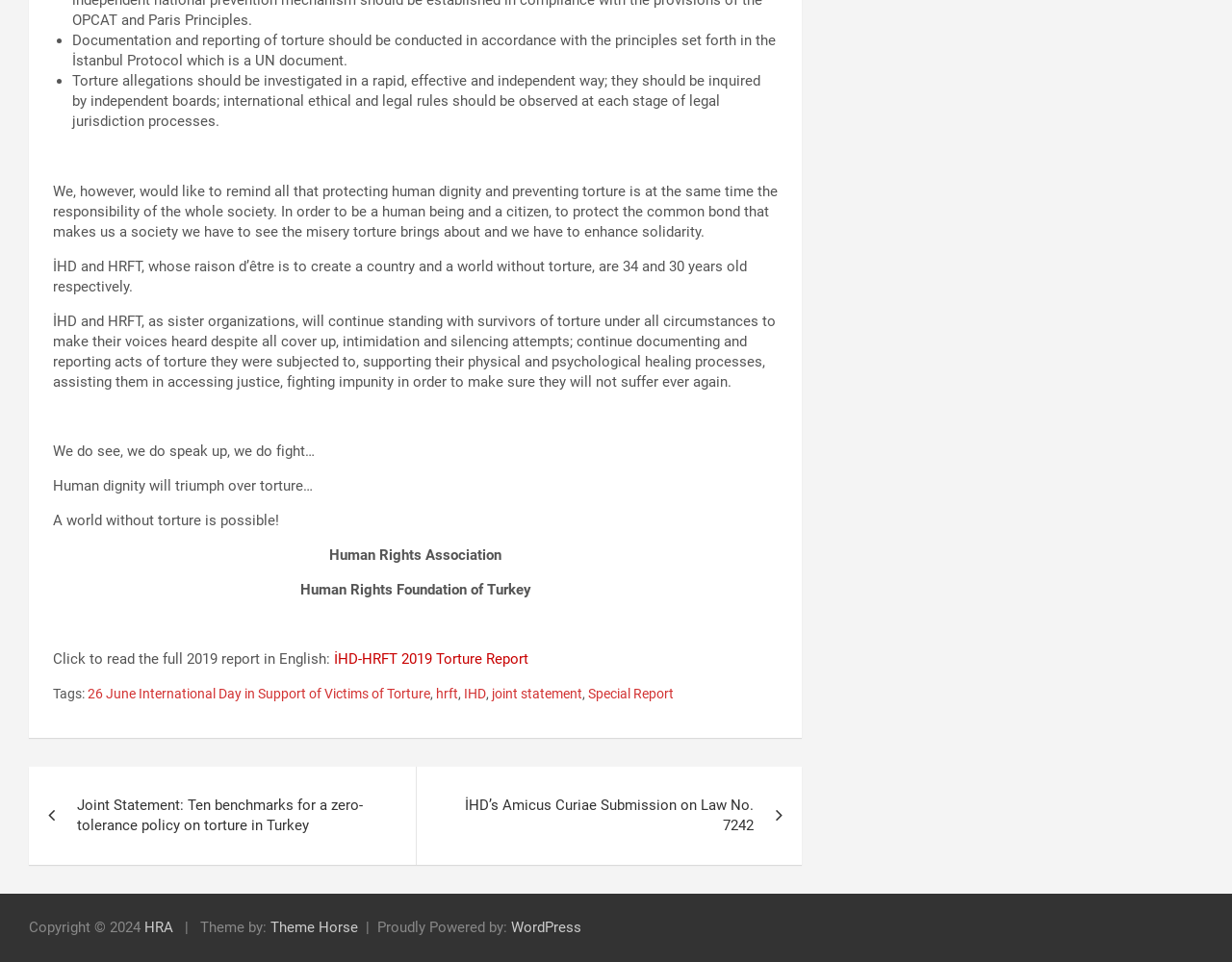Please indicate the bounding box coordinates of the element's region to be clicked to achieve the instruction: "Read the Joint Statement: Ten benchmarks for a zero-tolerance policy on torture in Turkey". Provide the coordinates as four float numbers between 0 and 1, i.e., [left, top, right, bottom].

[0.023, 0.797, 0.337, 0.899]